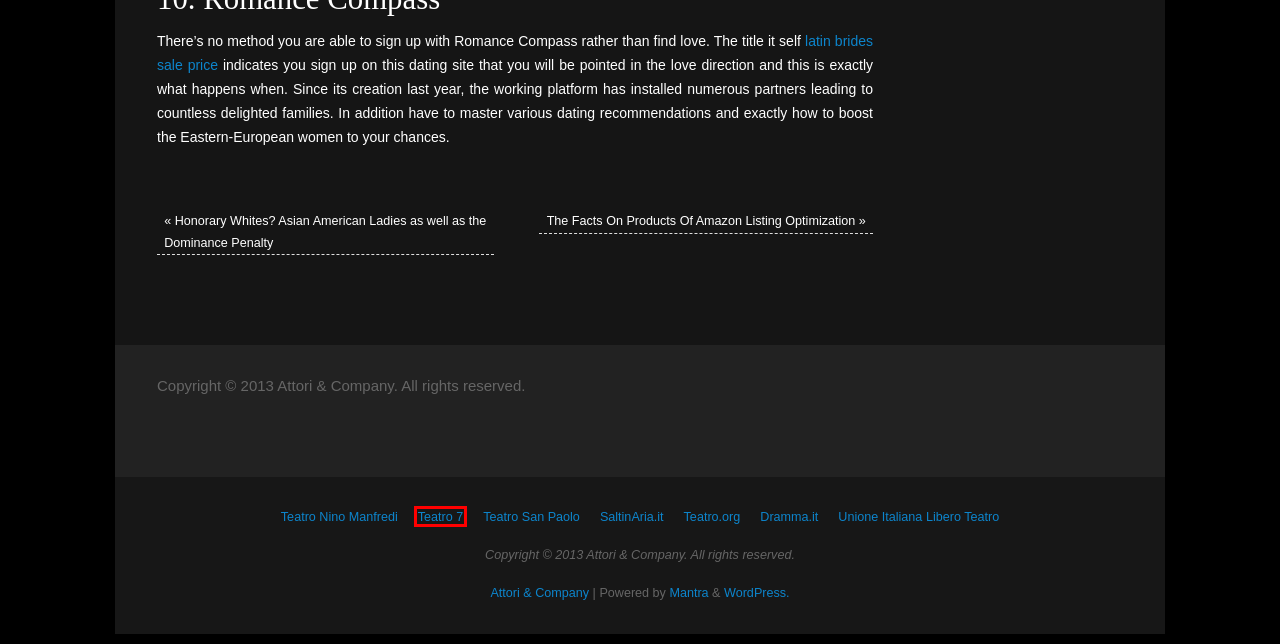Given a screenshot of a webpage with a red bounding box highlighting a UI element, choose the description that best corresponds to the new webpage after clicking the element within the red bounding box. Here are your options:
A. Blog Tool, Publishing Platform, and CMS – WordPress.org
B. The Facts On Products Of Amazon Listing Optimization – Attori & Company
C. Teatro Nino Manfredi | Roma - Home Page
D. Honorary Whites? Asian American Ladies as well as the Dominance Penalty – Attori & Company
E. dramma.it - la casa virtuale della drammaturgia contemporanea
F. Teatro Sette | il teatro dei giovani a Roma
G. Mantra - A clean, customizable and free WordPress theme
H. UILT :: Login Area Iscrizioni

F